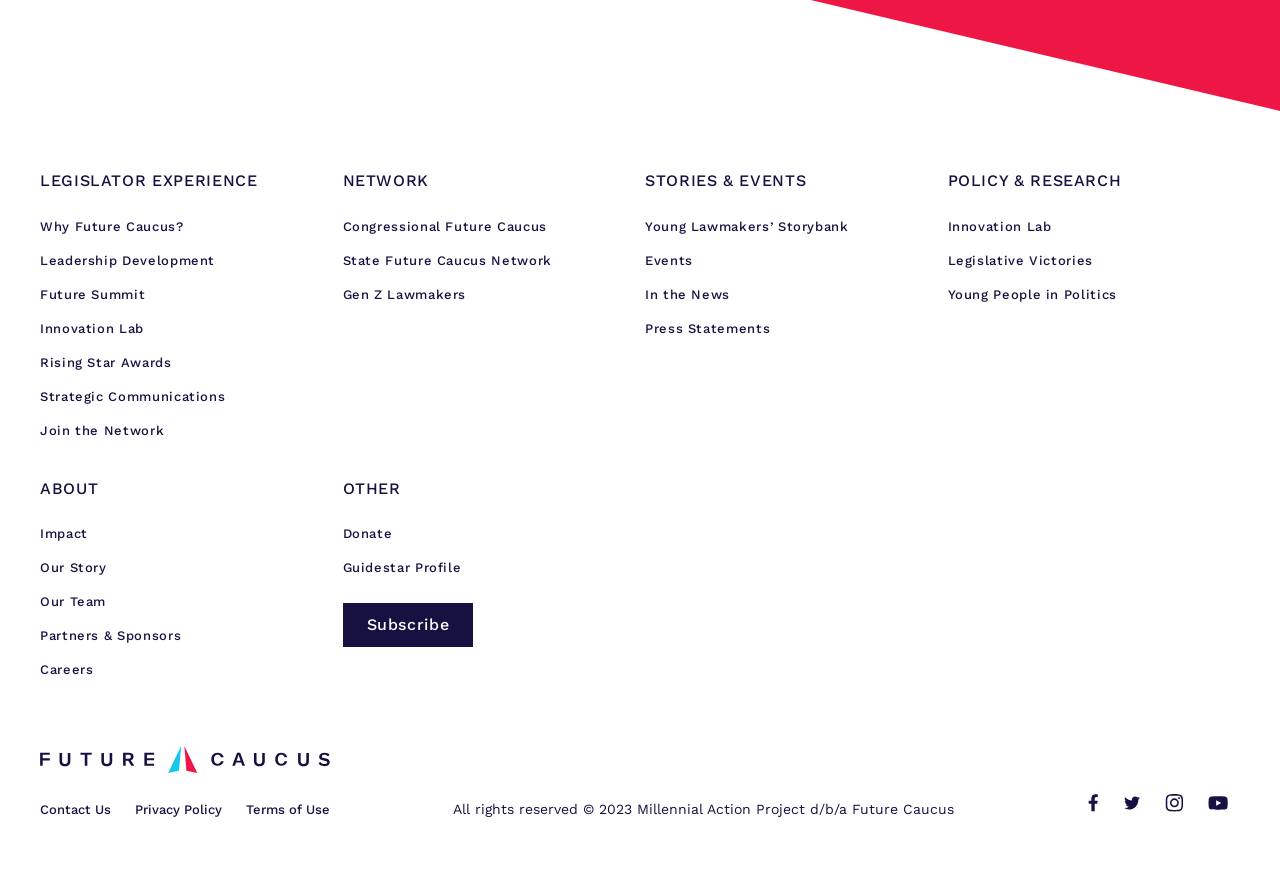Kindly provide the bounding box coordinates of the section you need to click on to fulfill the given instruction: "Contact Us".

[0.031, 0.904, 0.087, 0.92]